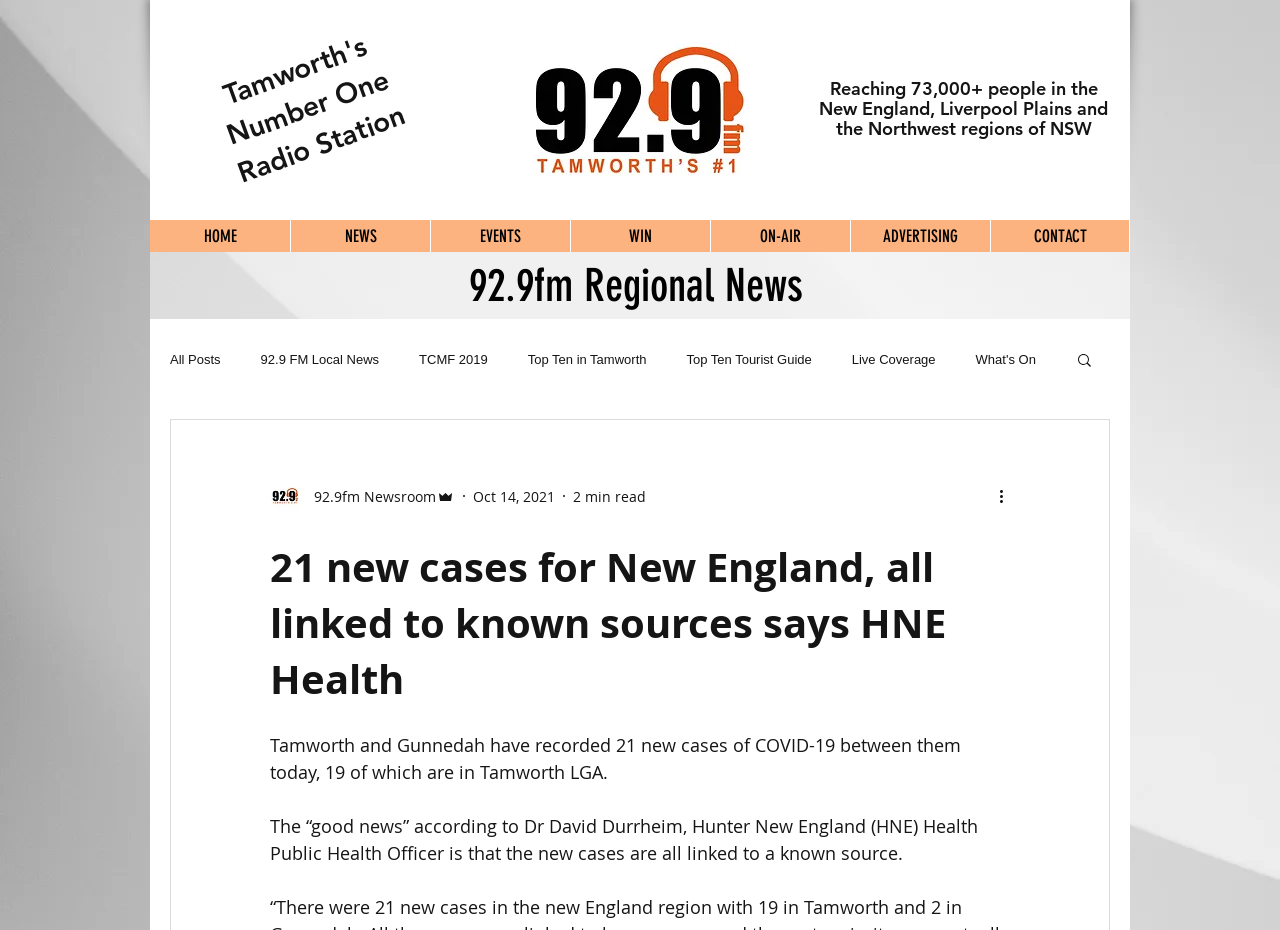Provide the bounding box coordinates of the HTML element this sentence describes: "92.9 FM Local News". The bounding box coordinates consist of four float numbers between 0 and 1, i.e., [left, top, right, bottom].

[0.204, 0.378, 0.296, 0.394]